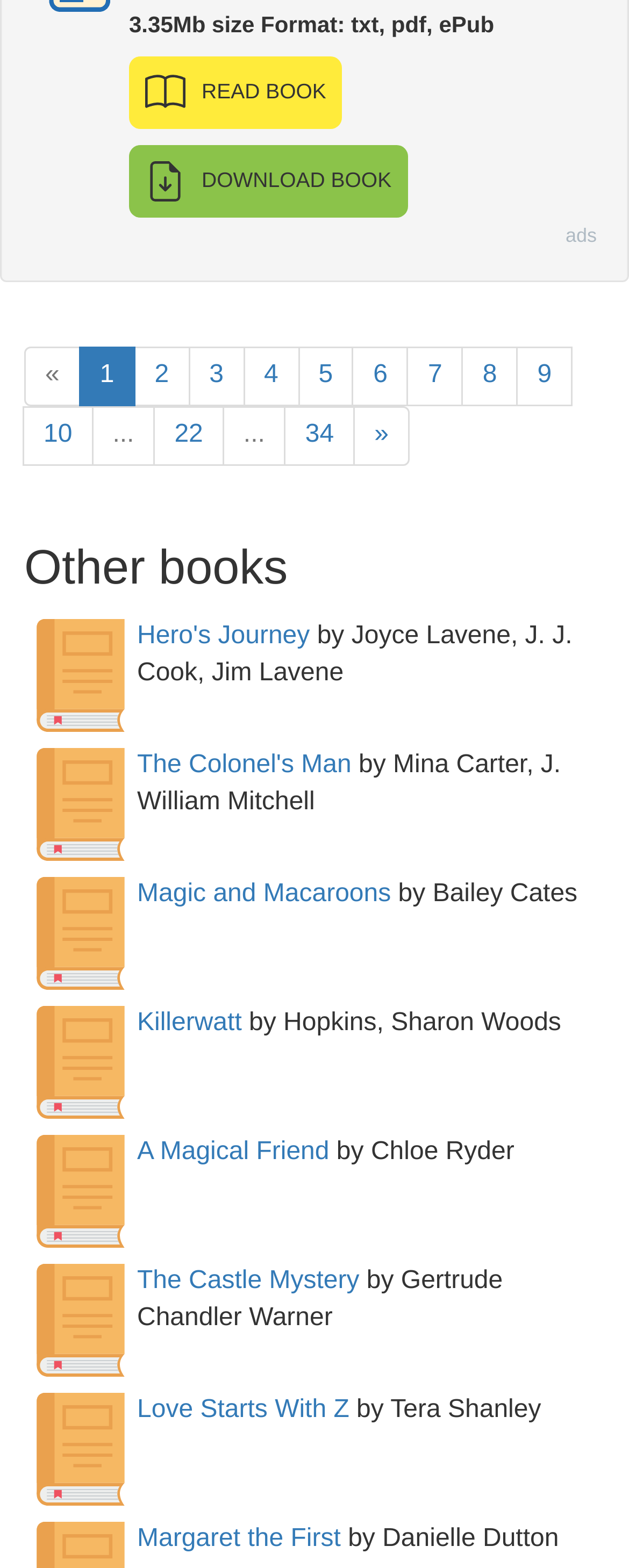Who is the author of 'Magic and Macaroons'?
Refer to the screenshot and respond with a concise word or phrase.

Bailey Cates